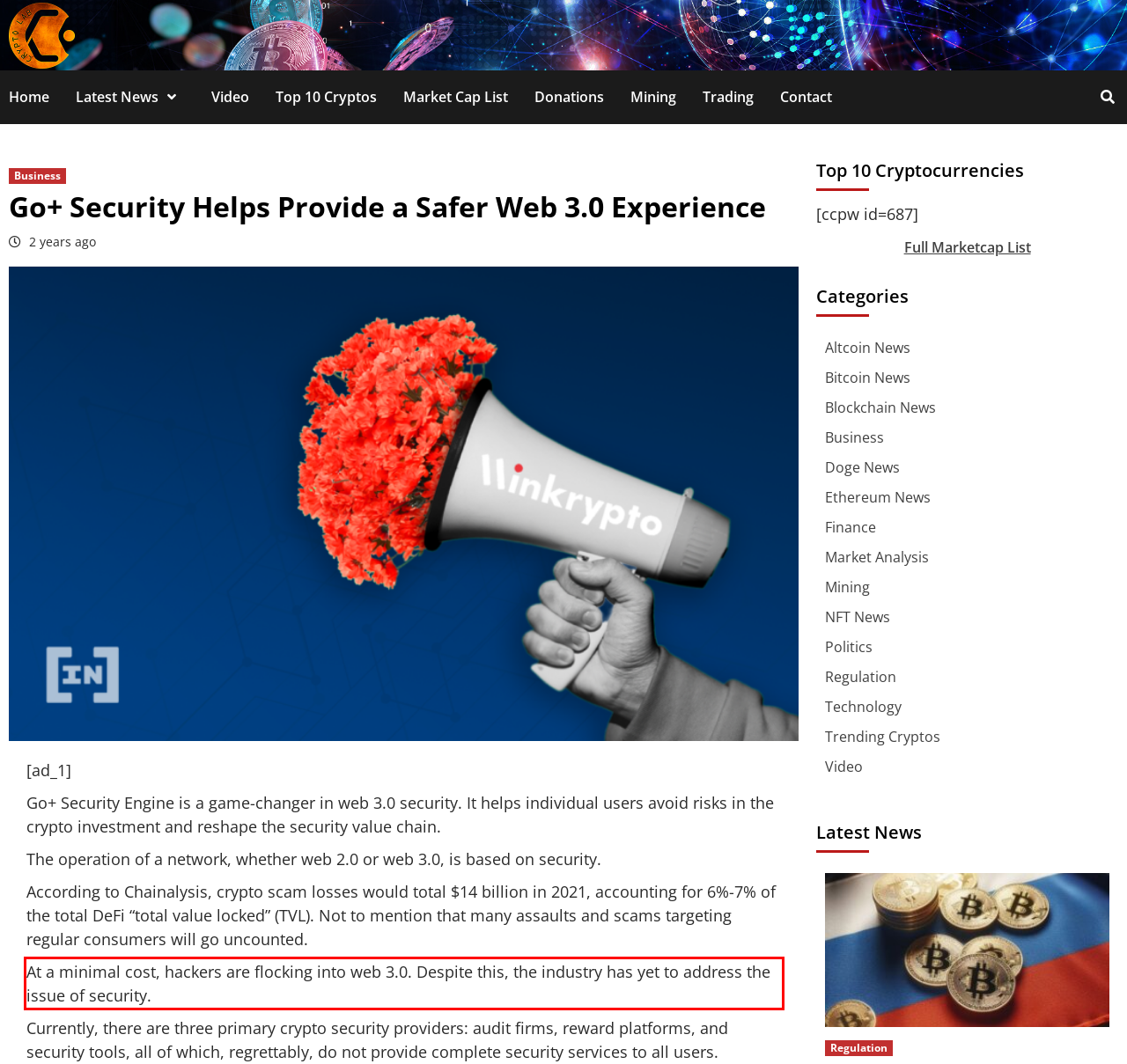You have a screenshot of a webpage where a UI element is enclosed in a red rectangle. Perform OCR to capture the text inside this red rectangle.

At a minimal cost, hackers are flocking into web 3.0. Despite this, the industry has yet to address the issue of security.